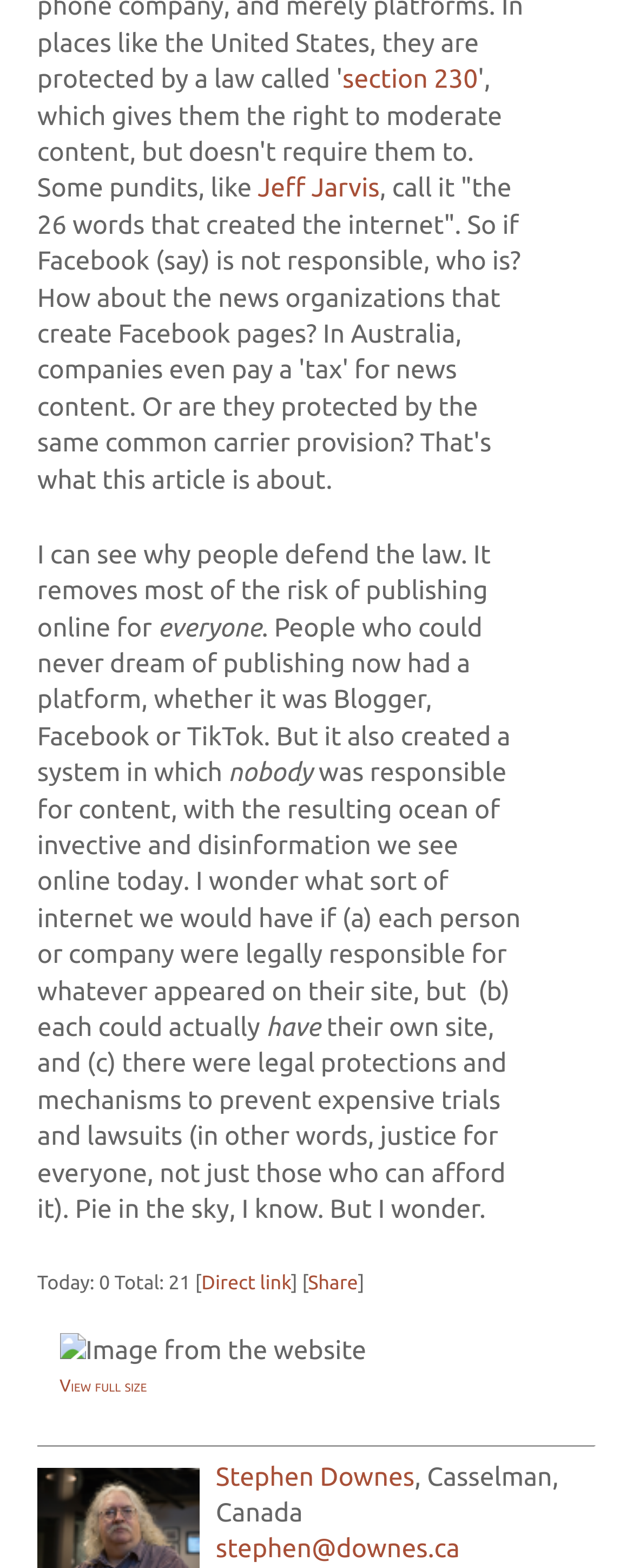Please use the details from the image to answer the following question comprehensively:
How many comments are there on the article?

According to the StaticText element at the bottom of the webpage, there are 0 comments on the article, with a total of 21 comments overall.